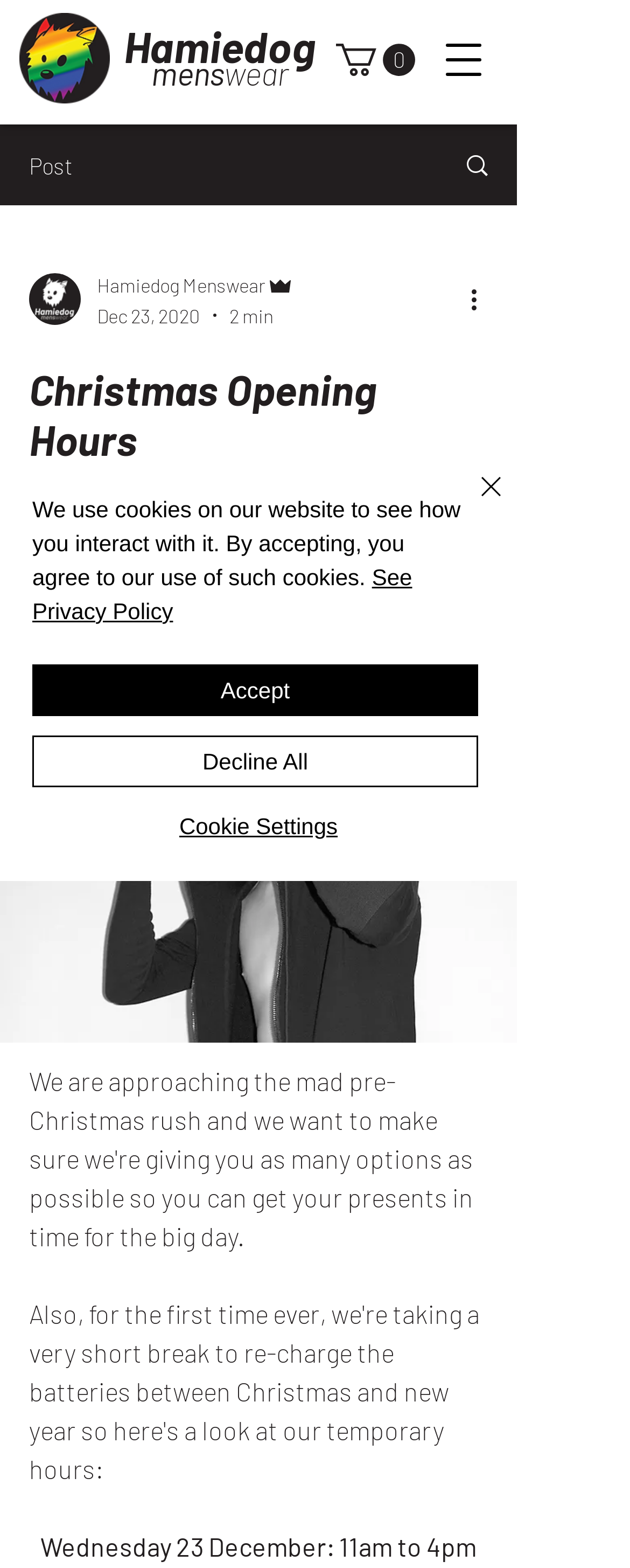Determine the bounding box coordinates for the area you should click to complete the following instruction: "Check Christmas opening hours".

[0.046, 0.232, 0.774, 0.296]